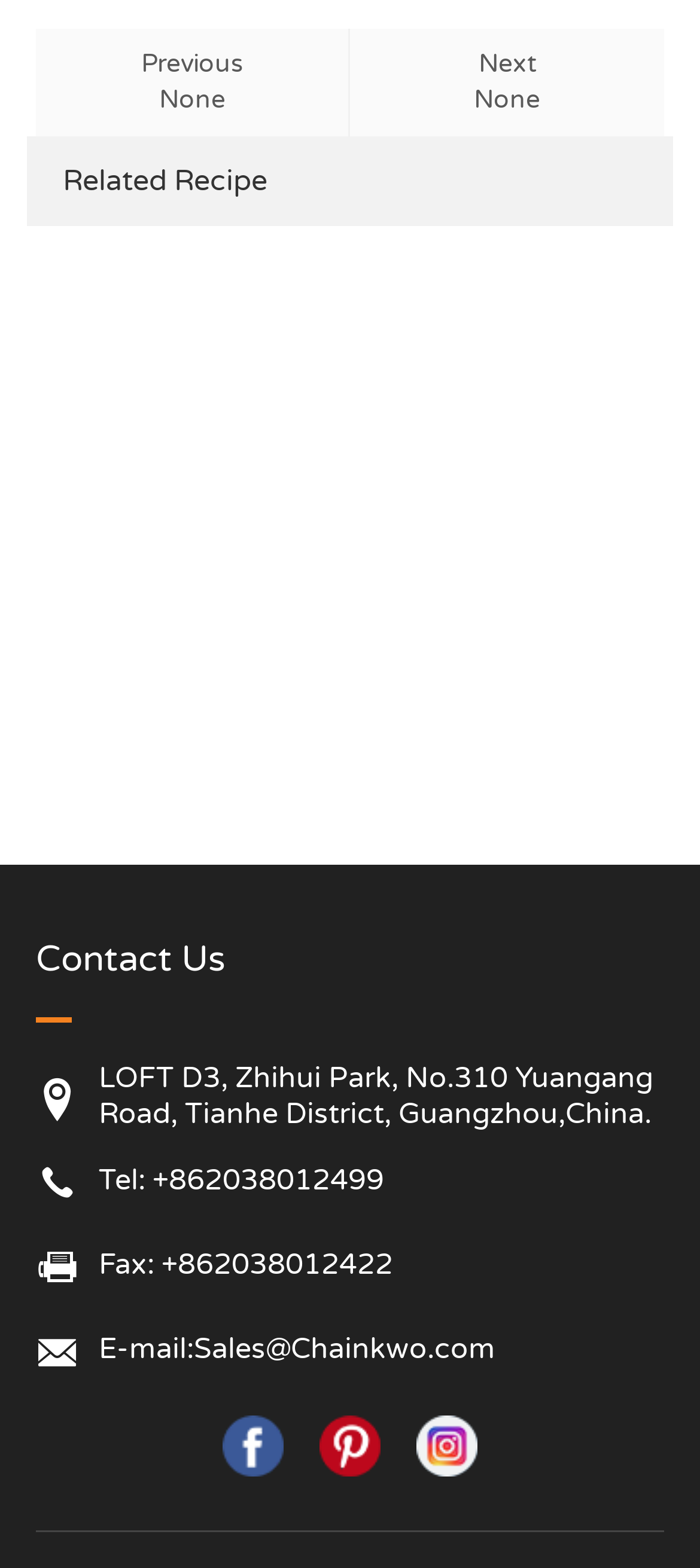Respond to the question below with a single word or phrase: What is the fax number?

+862038012422